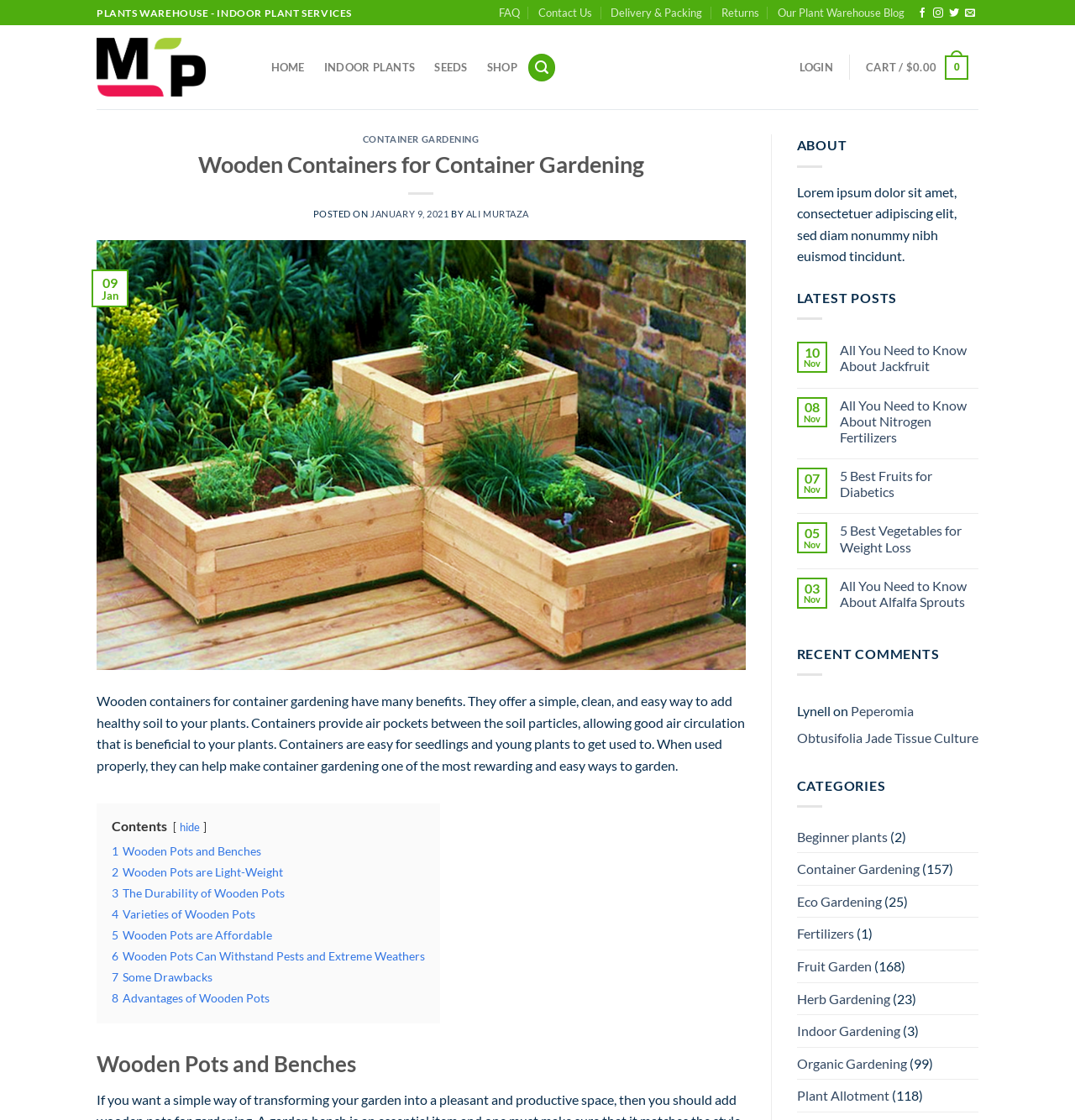Please locate the UI element described by "0 Comments" and provide its bounding box coordinates.

None